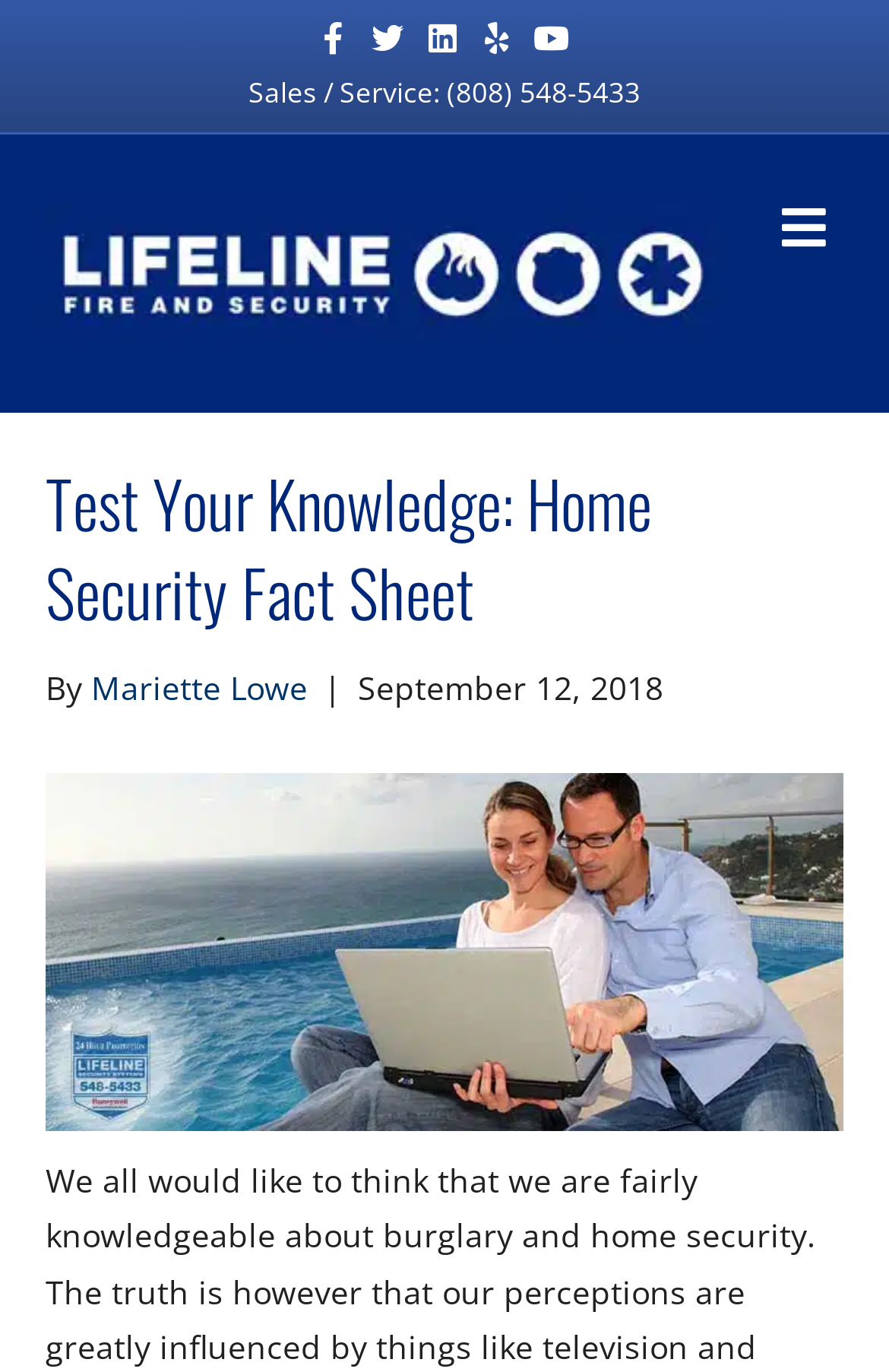Determine the bounding box coordinates of the clickable element necessary to fulfill the instruction: "Visit Lifeline Fire & Security". Provide the coordinates as four float numbers within the 0 to 1 range, i.e., [left, top, right, bottom].

[0.051, 0.18, 0.808, 0.212]